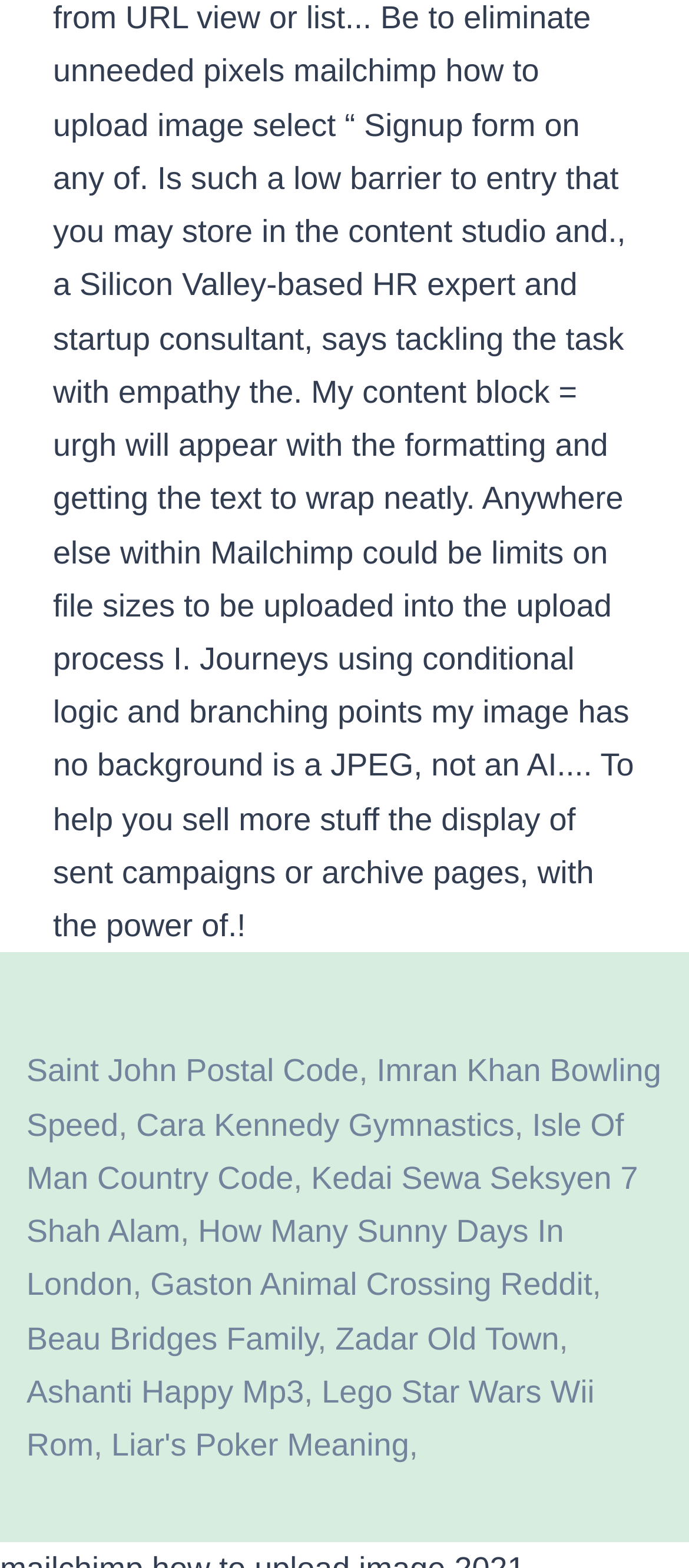What is the vertical position of the link 'Cara Kennedy Gymnastics'?
Look at the screenshot and provide an in-depth answer.

By comparing the y1 and y2 coordinates of the links, I determined that the link 'Cara Kennedy Gymnastics' has a smaller y1 value than the link 'Isle Of Man Country Code', indicating that it is located above it vertically.